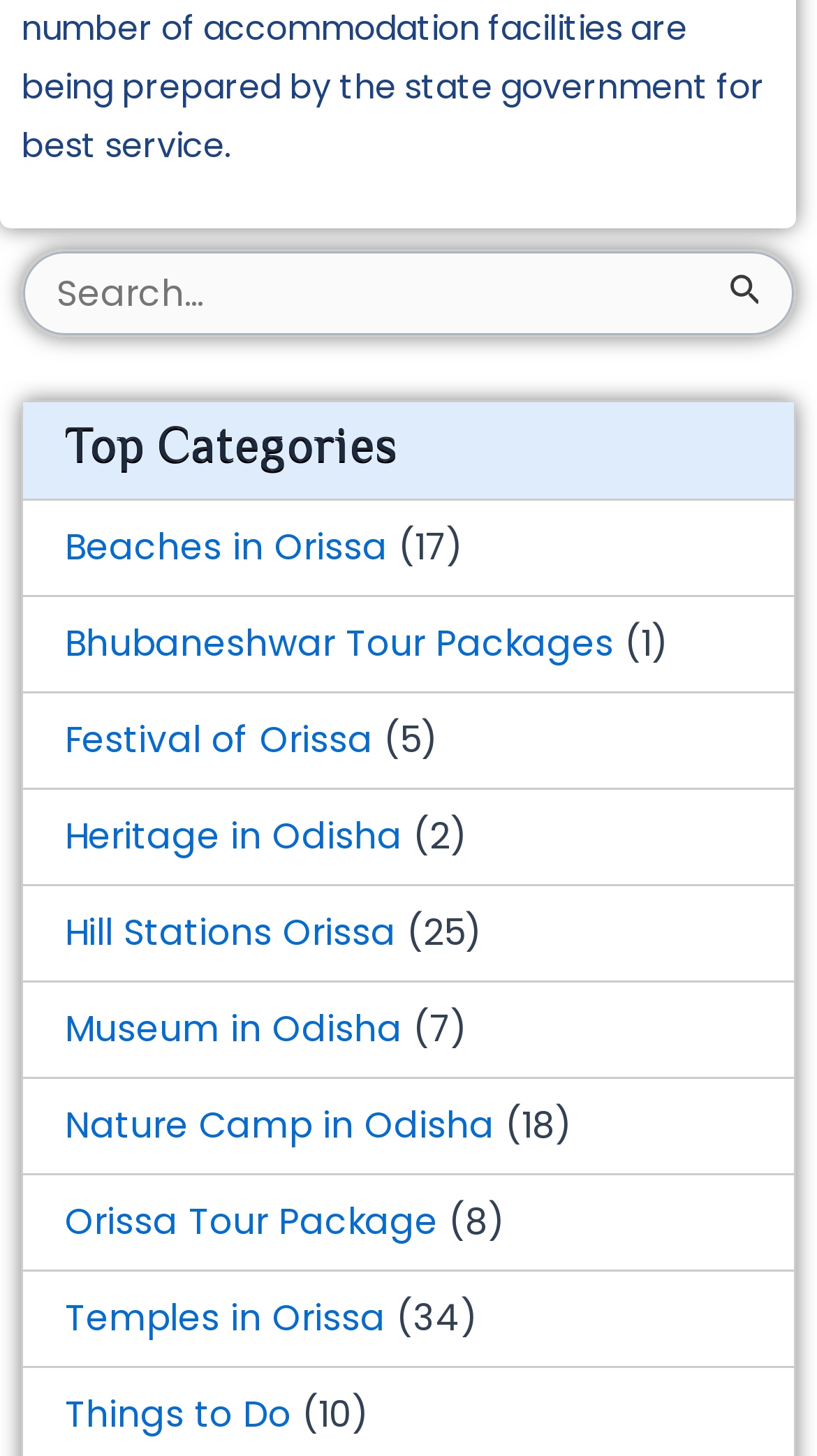Please give a one-word or short phrase response to the following question: 
What is the category with the most items?

Temples in Orissa